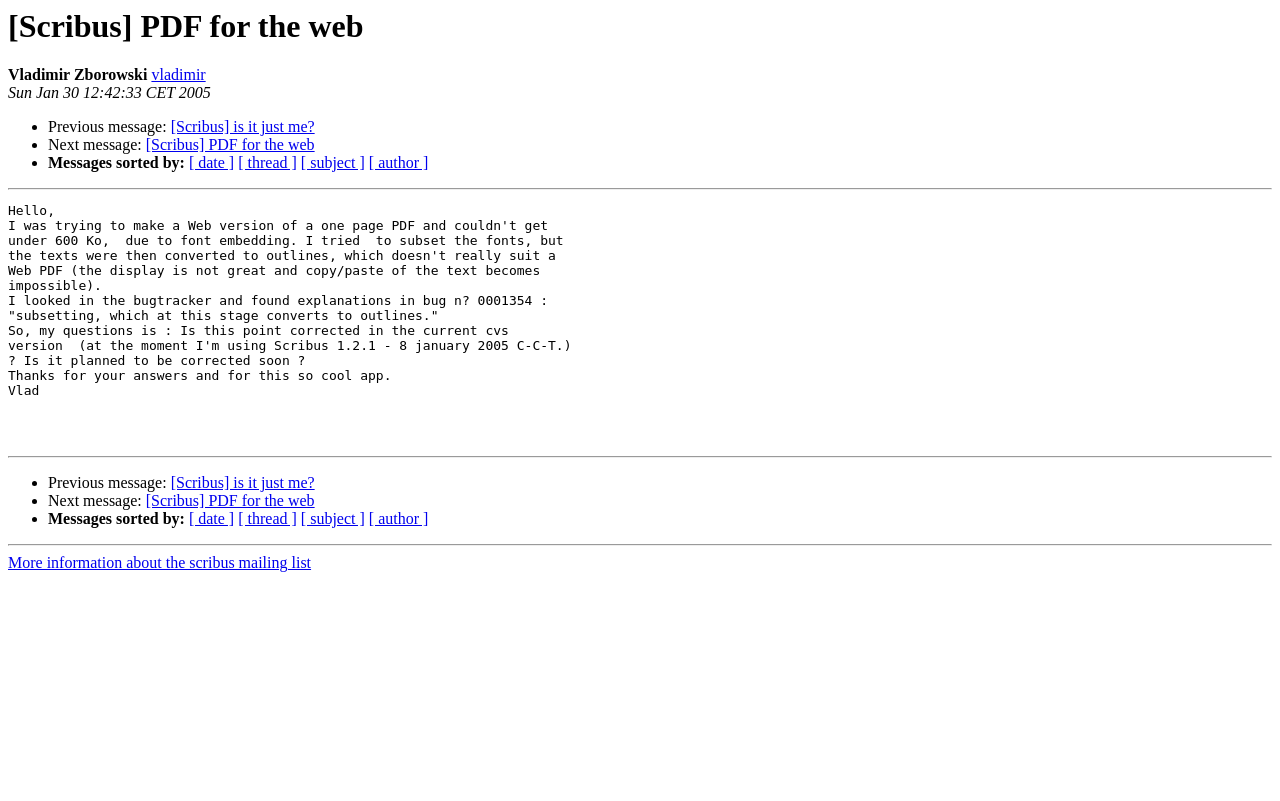Calculate the bounding box coordinates of the UI element given the description: "vladimir".

[0.118, 0.083, 0.161, 0.104]